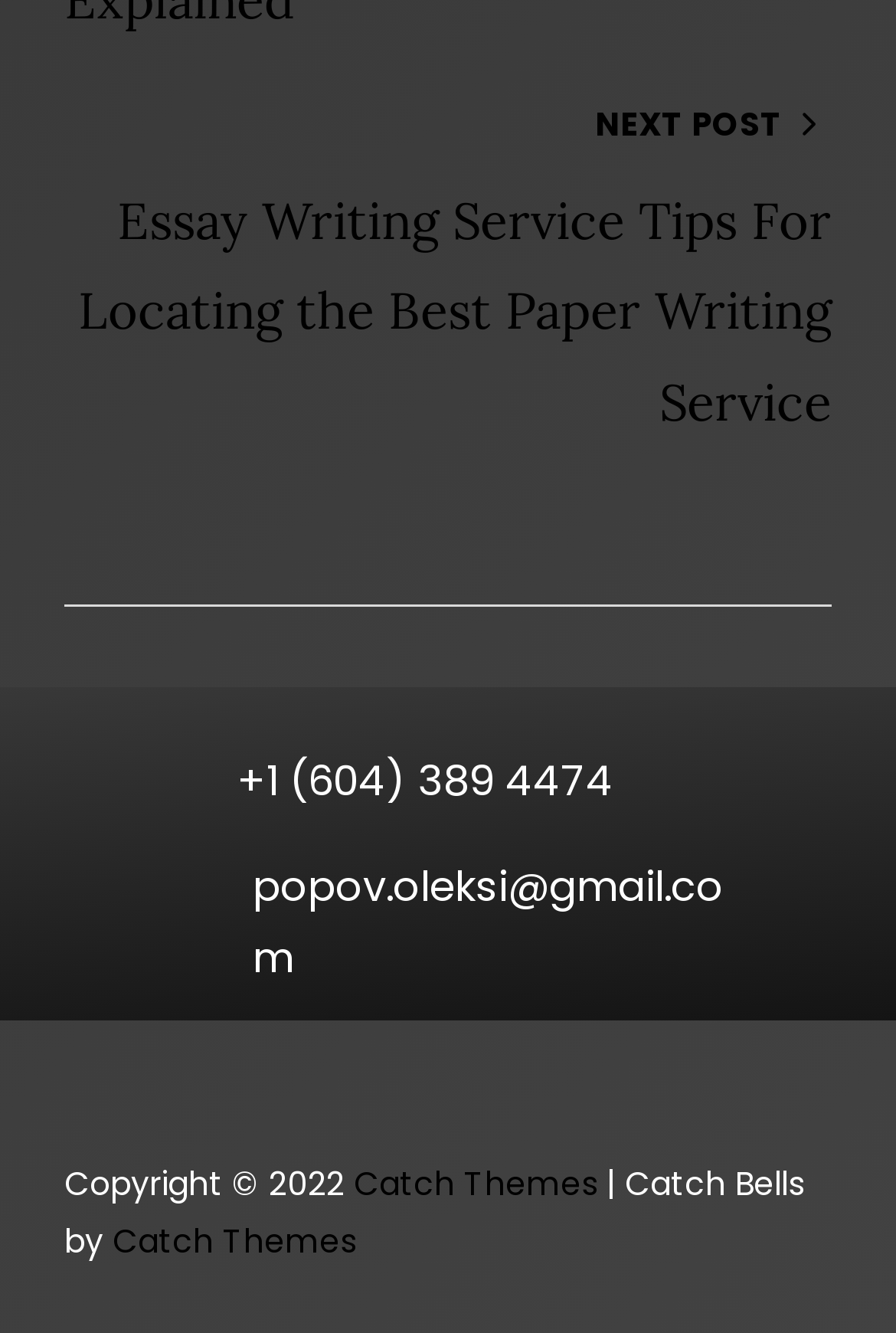Reply to the question with a single word or phrase:
What is the copyright year on the webpage?

2022